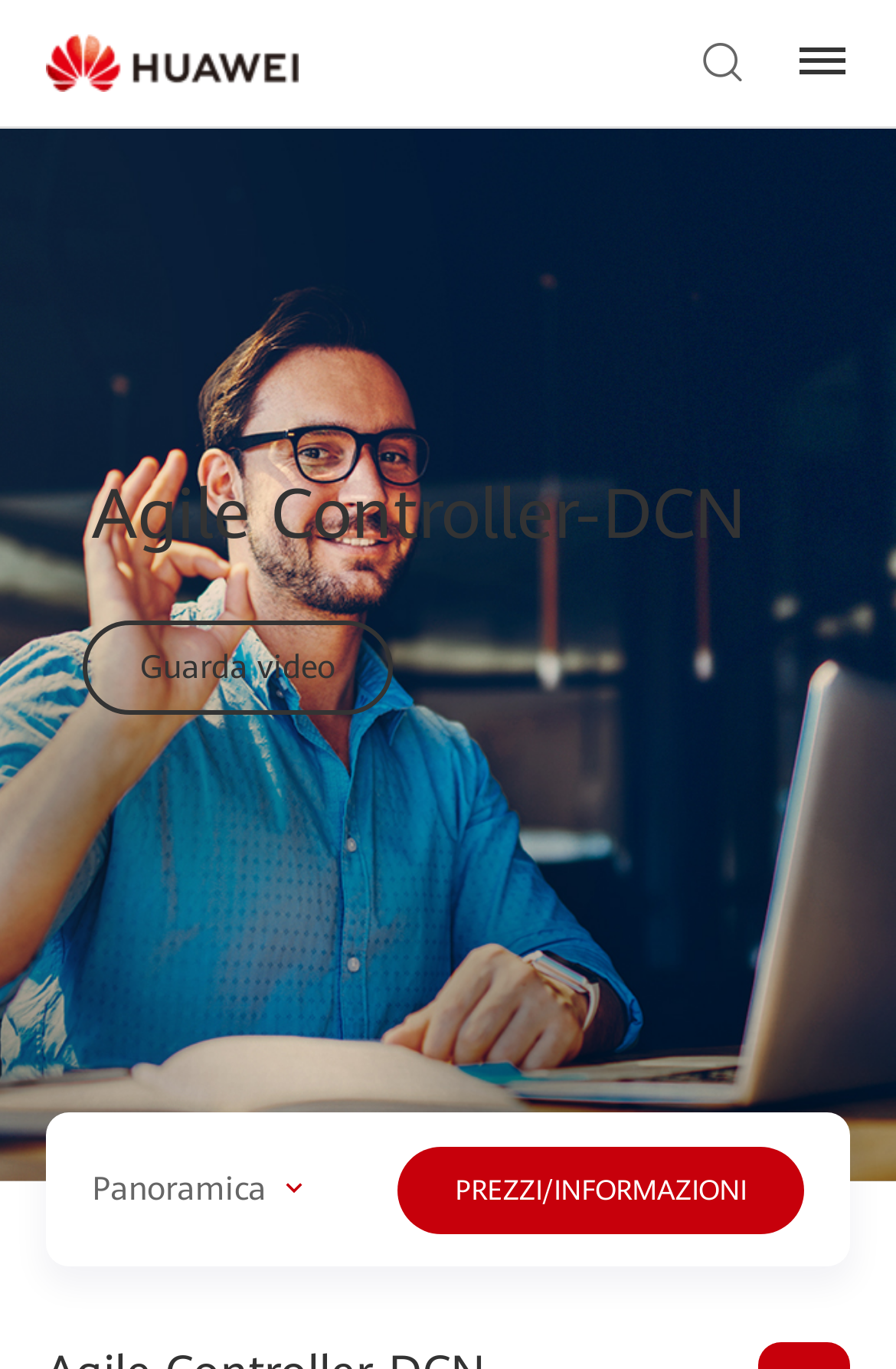Write an elaborate caption that captures the essence of the webpage.

The webpage is about Huawei's Agile Controller-DCN, a next-generation SDN controller for data center networks. At the top left corner, there is a Huawei logo, which is an image linked to the Huawei website. On the top right corner, there are three icons, including a search icon, a textbox, and a settings icon. 

Below the icons, there is a prominent heading that reads "Agile Controller-DCN". Underneath the heading, there is a link to watch a video about the product. 

On the bottom left side of the page, there is a section labeled "Panoramica", which is Italian for "Overview". On the bottom right side, there is a link to access pricing and information about the product.